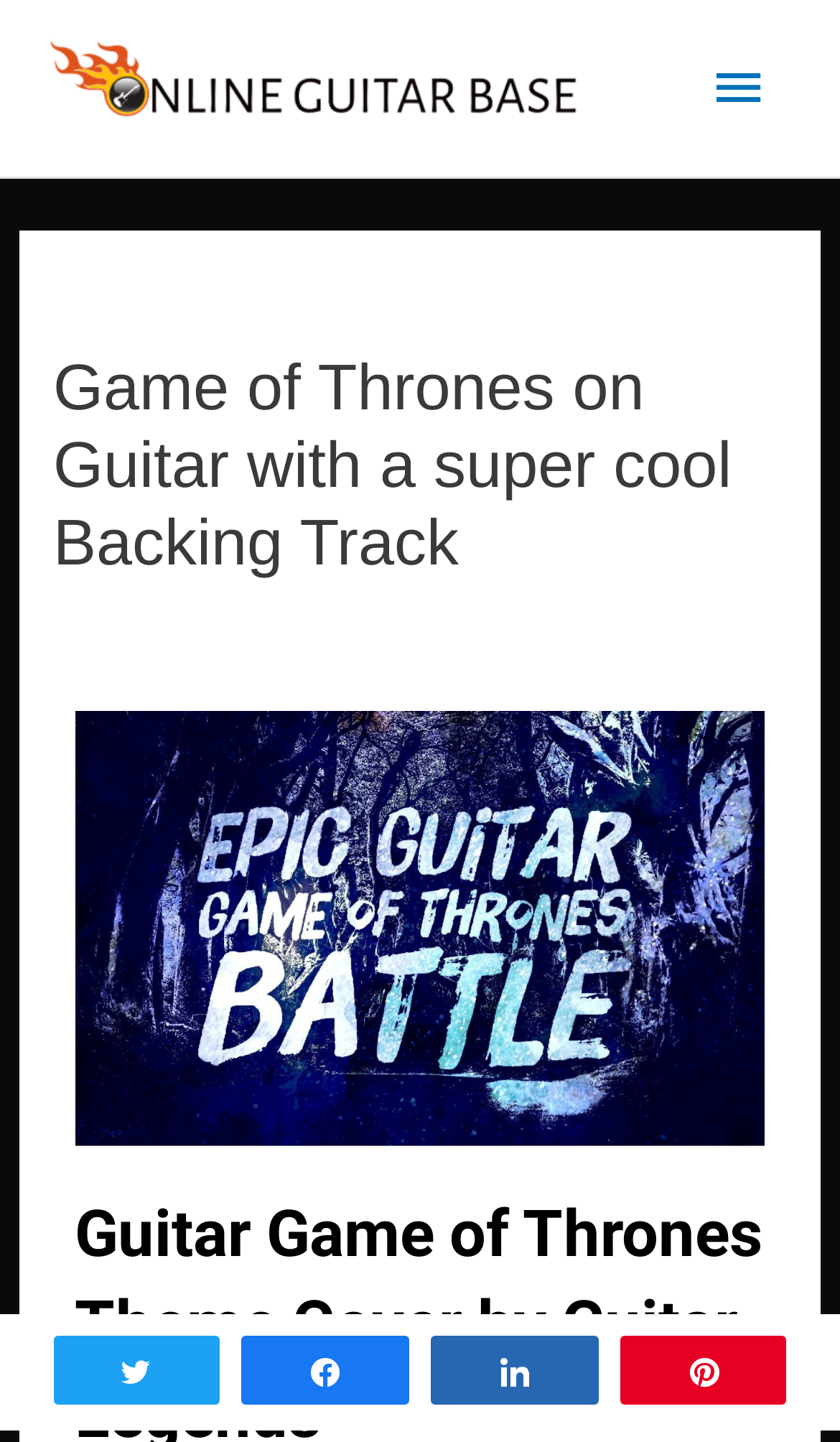Find the UI element described as: "Tweet" and predict its bounding box coordinates. Ensure the coordinates are four float numbers between 0 and 1, [left, top, right, bottom].

[0.066, 0.928, 0.26, 0.973]